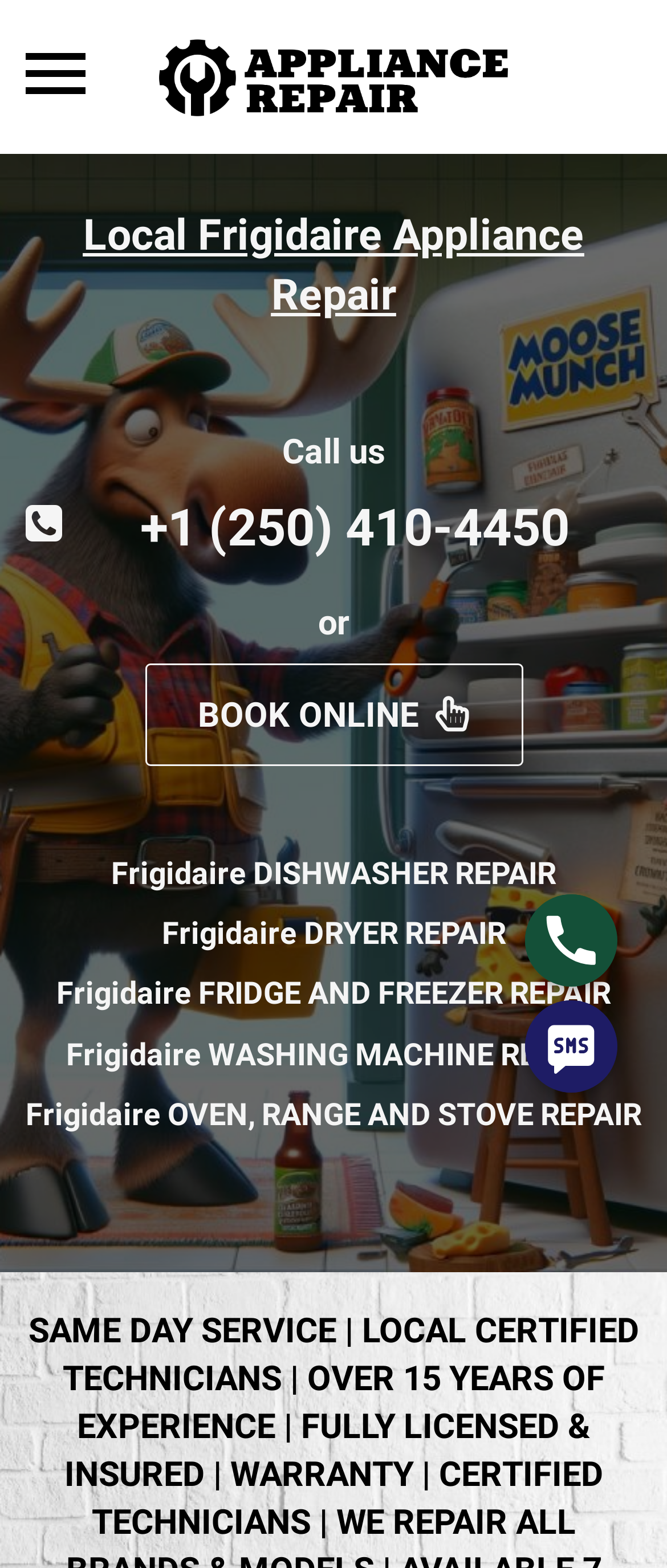How many ways are there to contact the repair service? Observe the screenshot and provide a one-word or short phrase answer.

3